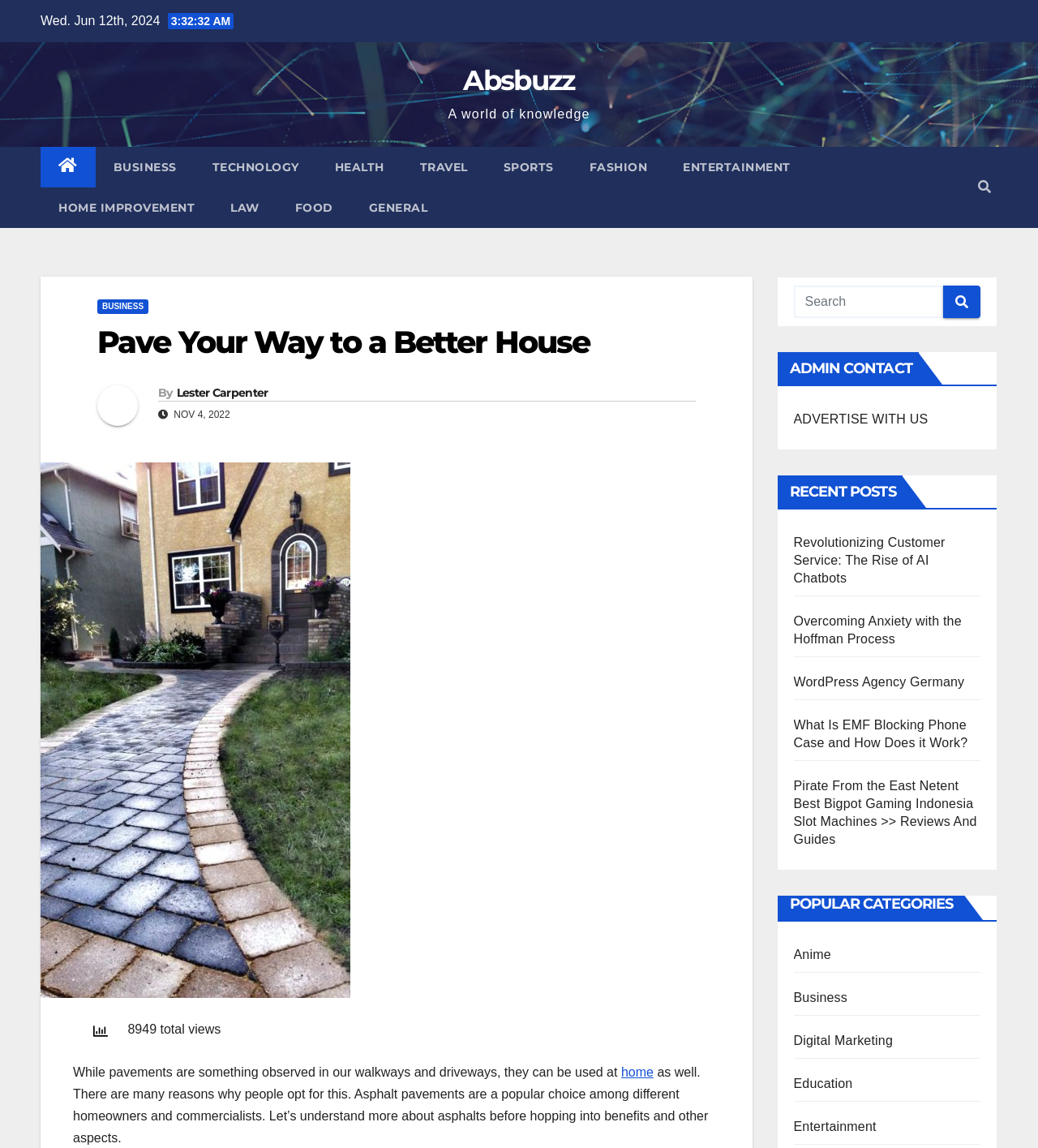Determine the webpage's heading and output its text content.

Pave Your Way to a Better House